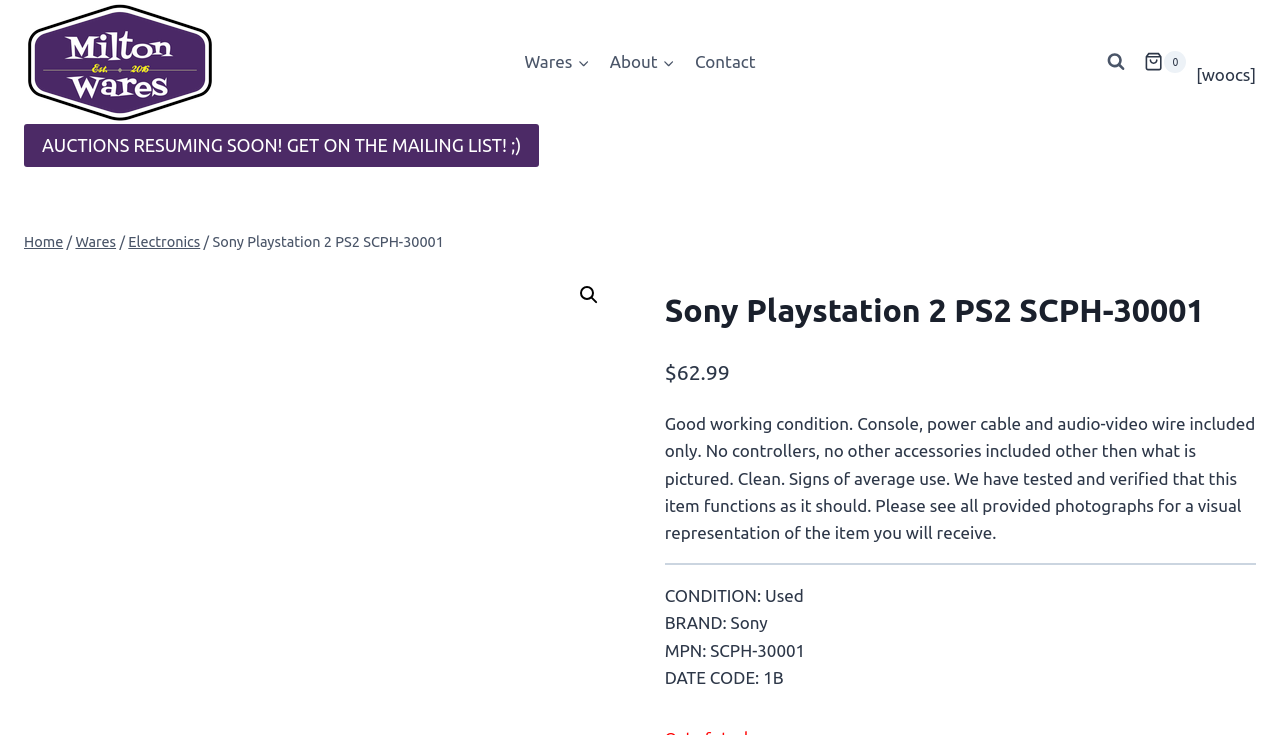Specify the bounding box coordinates of the area to click in order to execute this command: 'Search for something'. The coordinates should consist of four float numbers ranging from 0 to 1, and should be formatted as [left, top, right, bottom].

[0.446, 0.377, 0.474, 0.425]